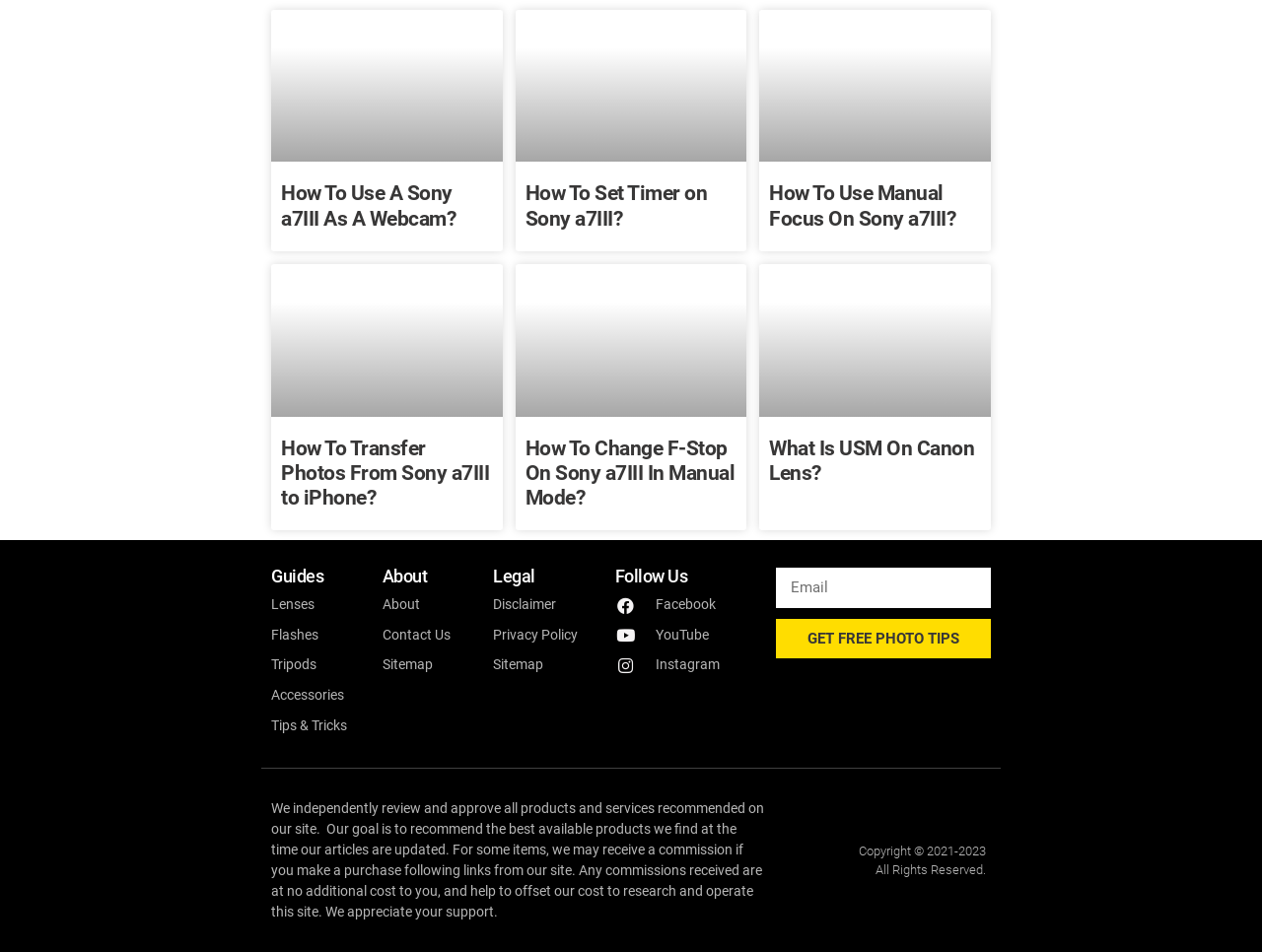How many categories are listed under 'Guides'?
Using the image, provide a detailed and thorough answer to the question.

Under the 'Guides' heading, there are six links listed: Lenses, Flashes, Tripods, Accessories, Tips & Tricks, and an unnamed category. Therefore, there are six categories listed under 'Guides'.